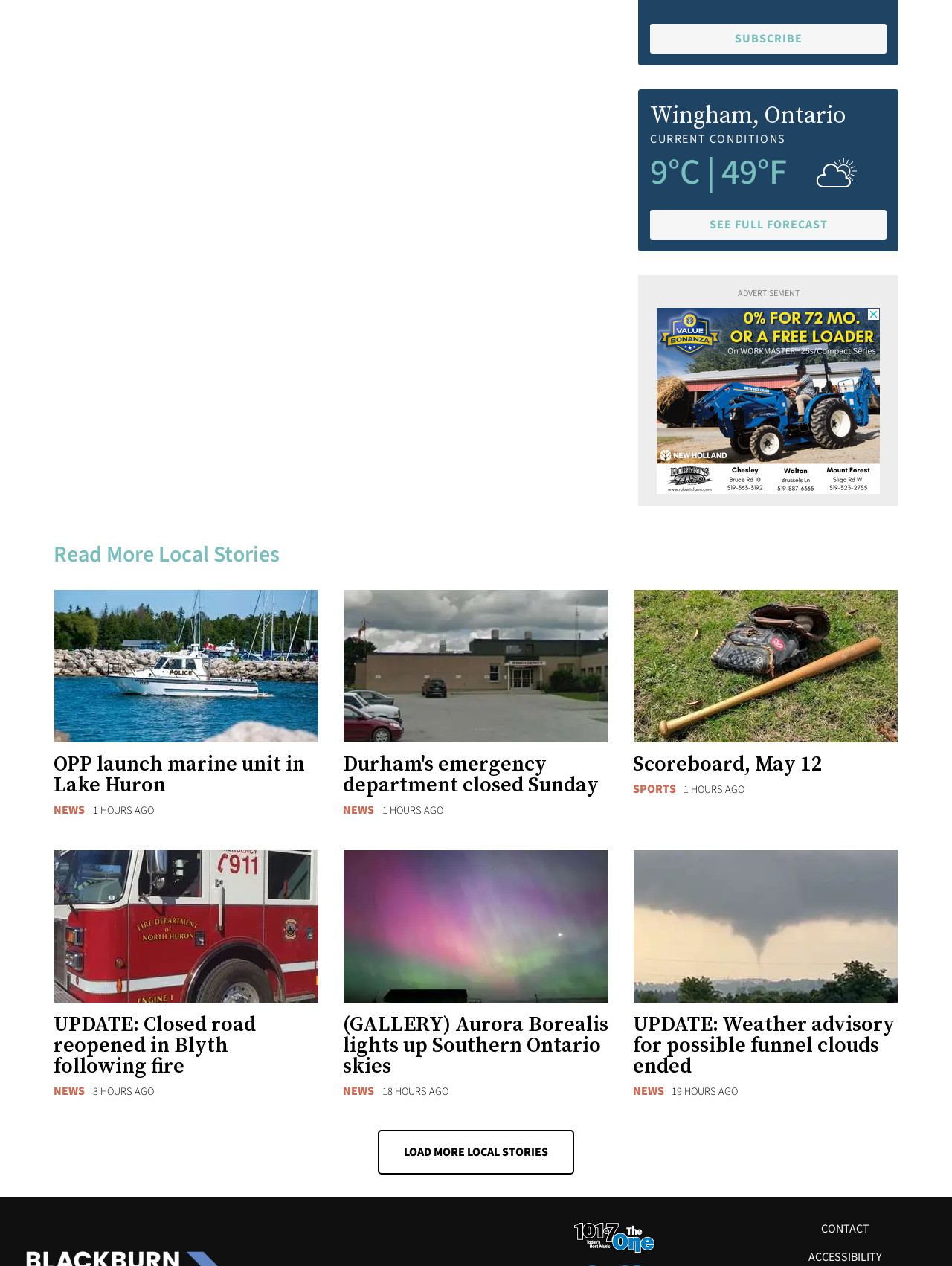Identify the bounding box coordinates for the element that needs to be clicked to fulfill this instruction: "Load more local stories". Provide the coordinates in the format of four float numbers between 0 and 1: [left, top, right, bottom].

[0.398, 0.893, 0.602, 0.926]